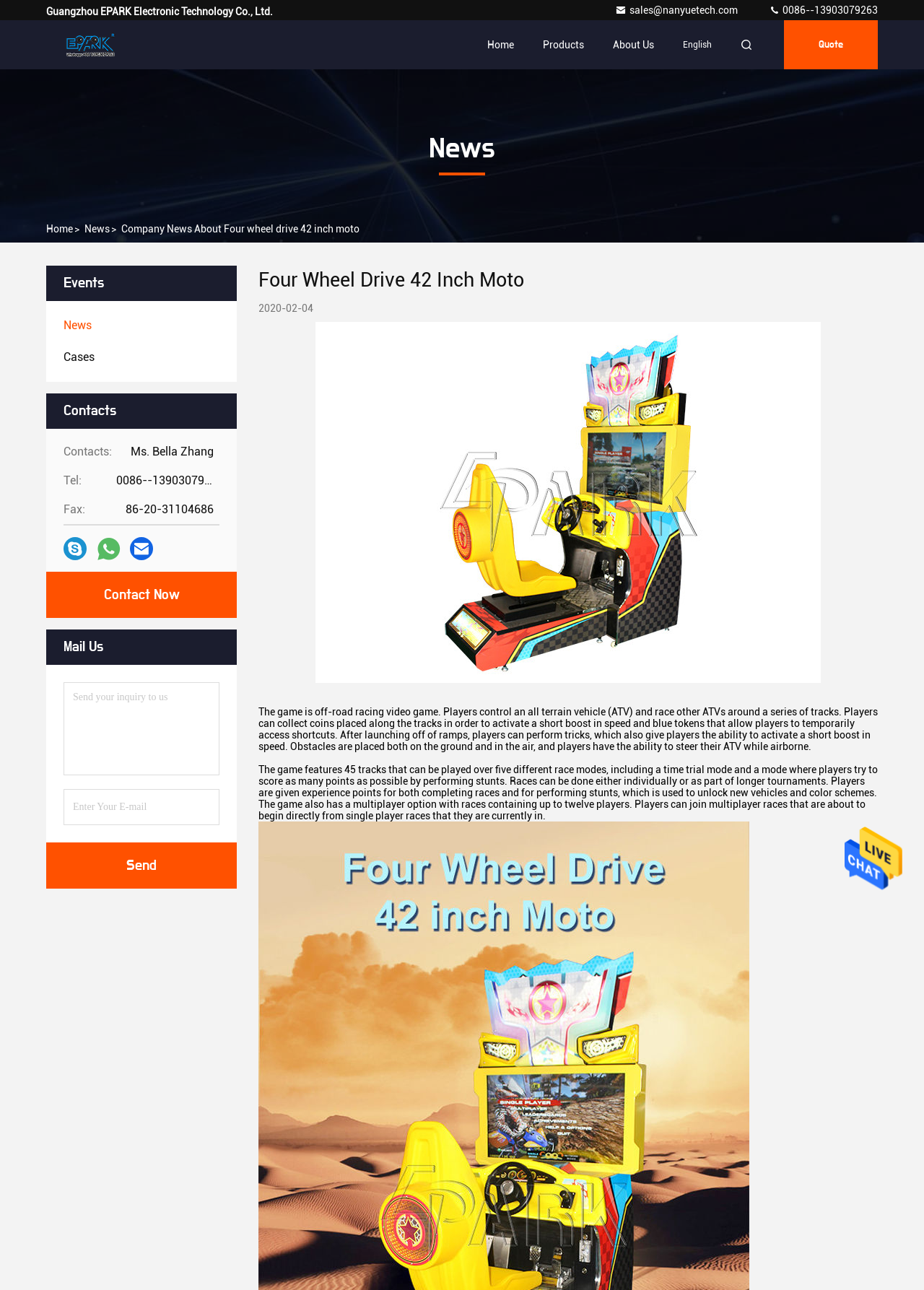Please identify the bounding box coordinates of the area that needs to be clicked to fulfill the following instruction: "Click Send Message."

[0.914, 0.688, 0.977, 0.697]